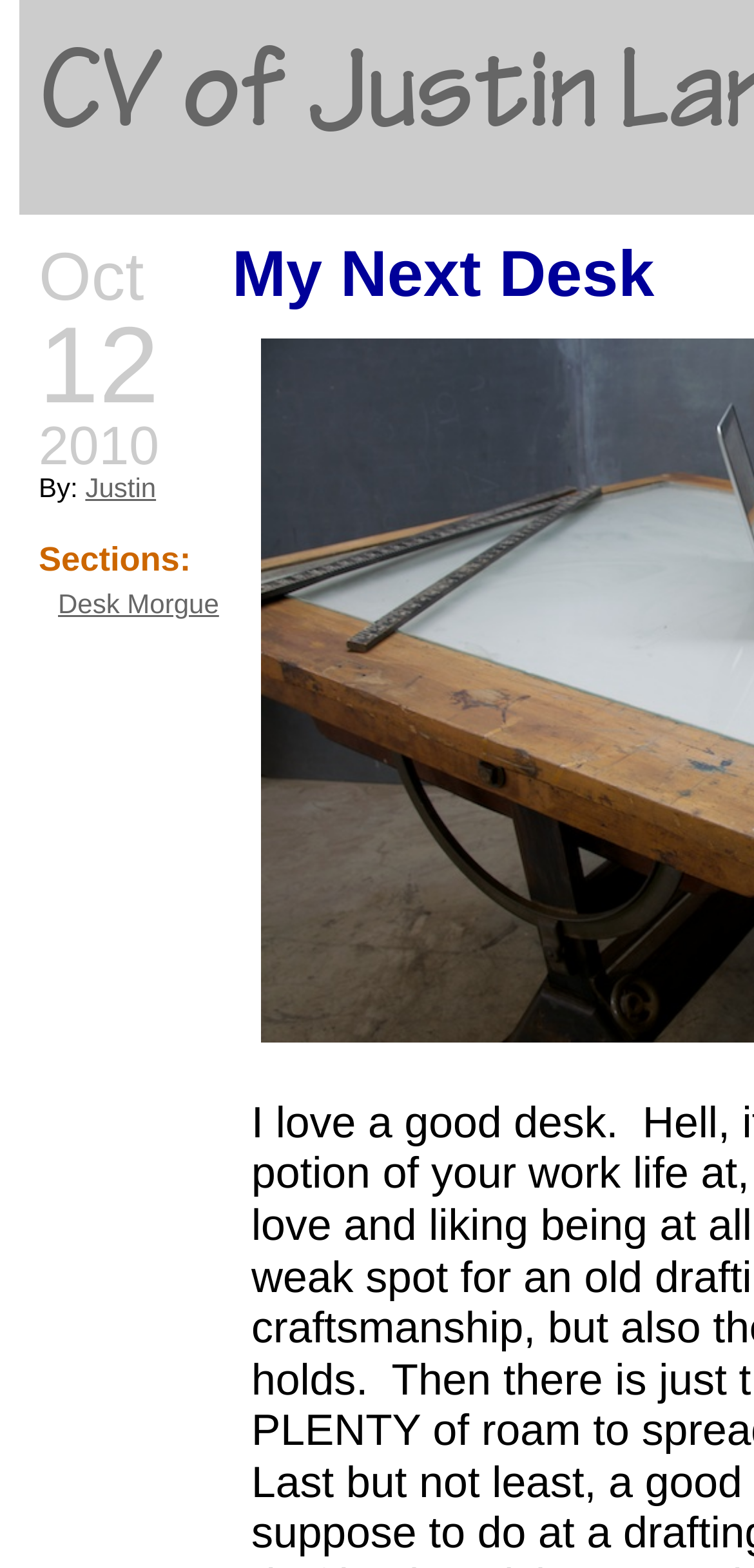Find the bounding box coordinates for the HTML element described in this sentence: "Desk Morgue". Provide the coordinates as four float numbers between 0 and 1, in the format [left, top, right, bottom].

[0.077, 0.375, 0.29, 0.395]